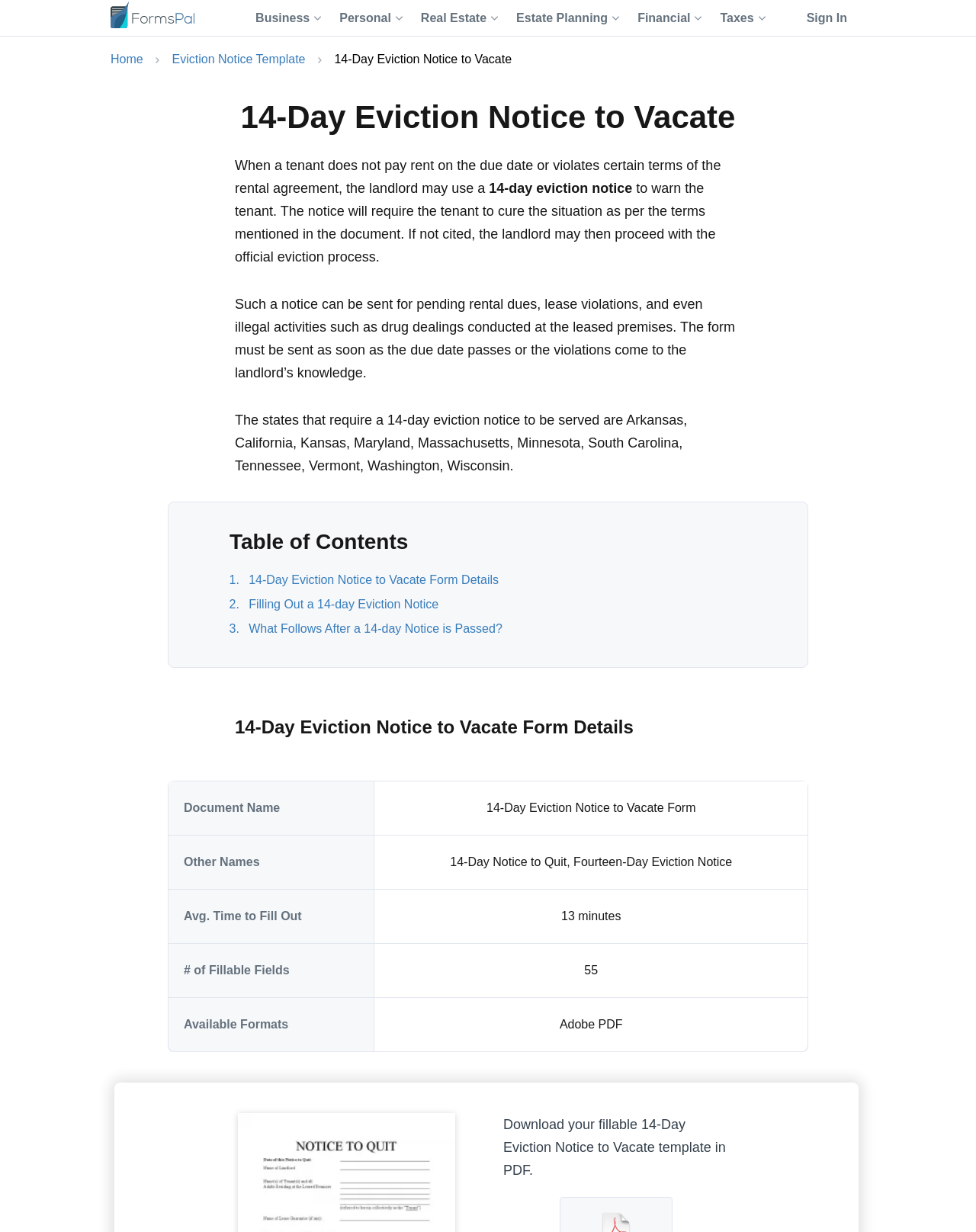Please indicate the bounding box coordinates of the element's region to be clicked to achieve the instruction: "Select Business". Provide the coordinates as four float numbers between 0 and 1, i.e., [left, top, right, bottom].

[0.249, 0.0, 0.335, 0.03]